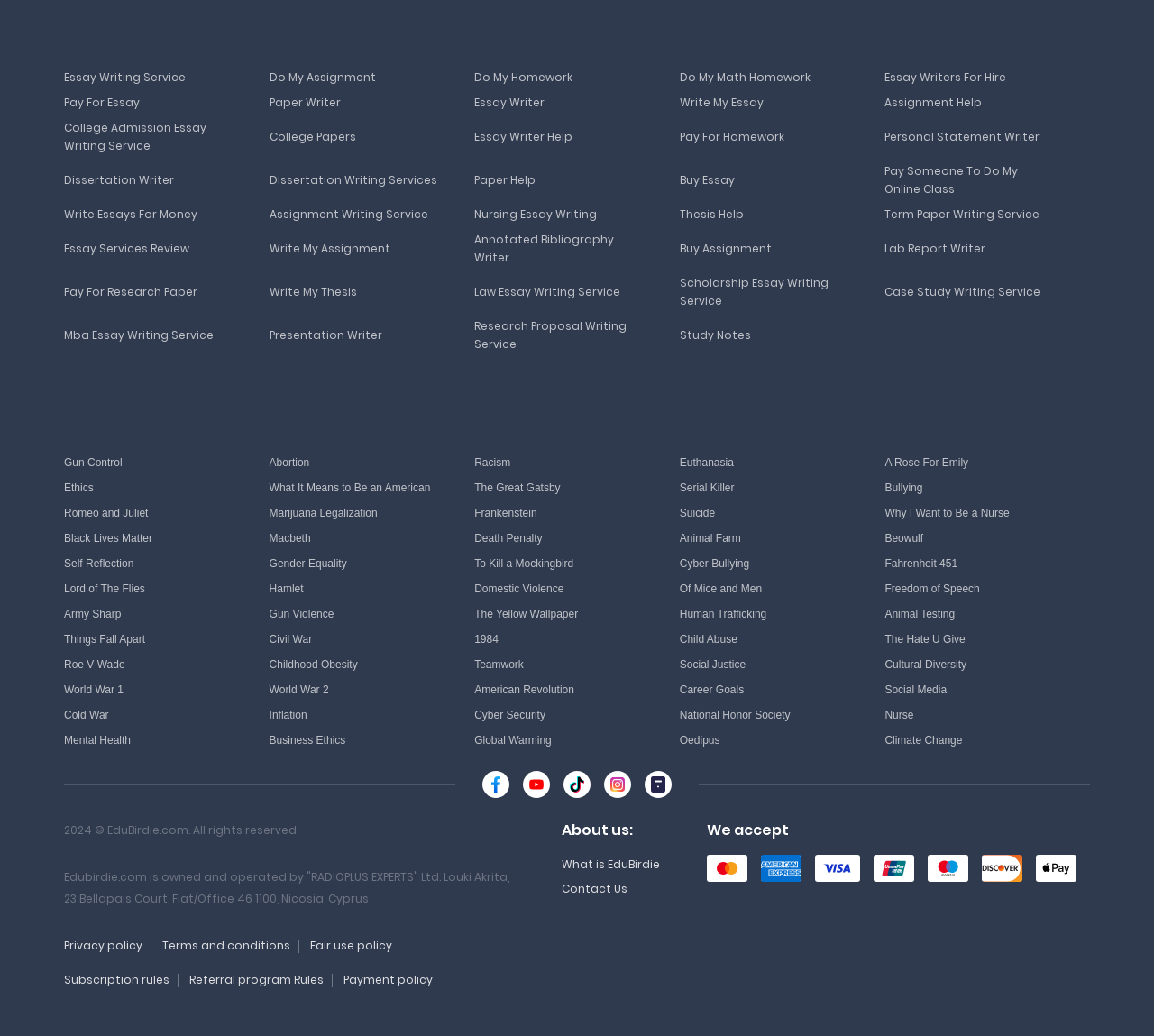Is there a link for 'Pay For Essay' on the webpage?
Please provide a single word or phrase as your answer based on the screenshot.

Yes